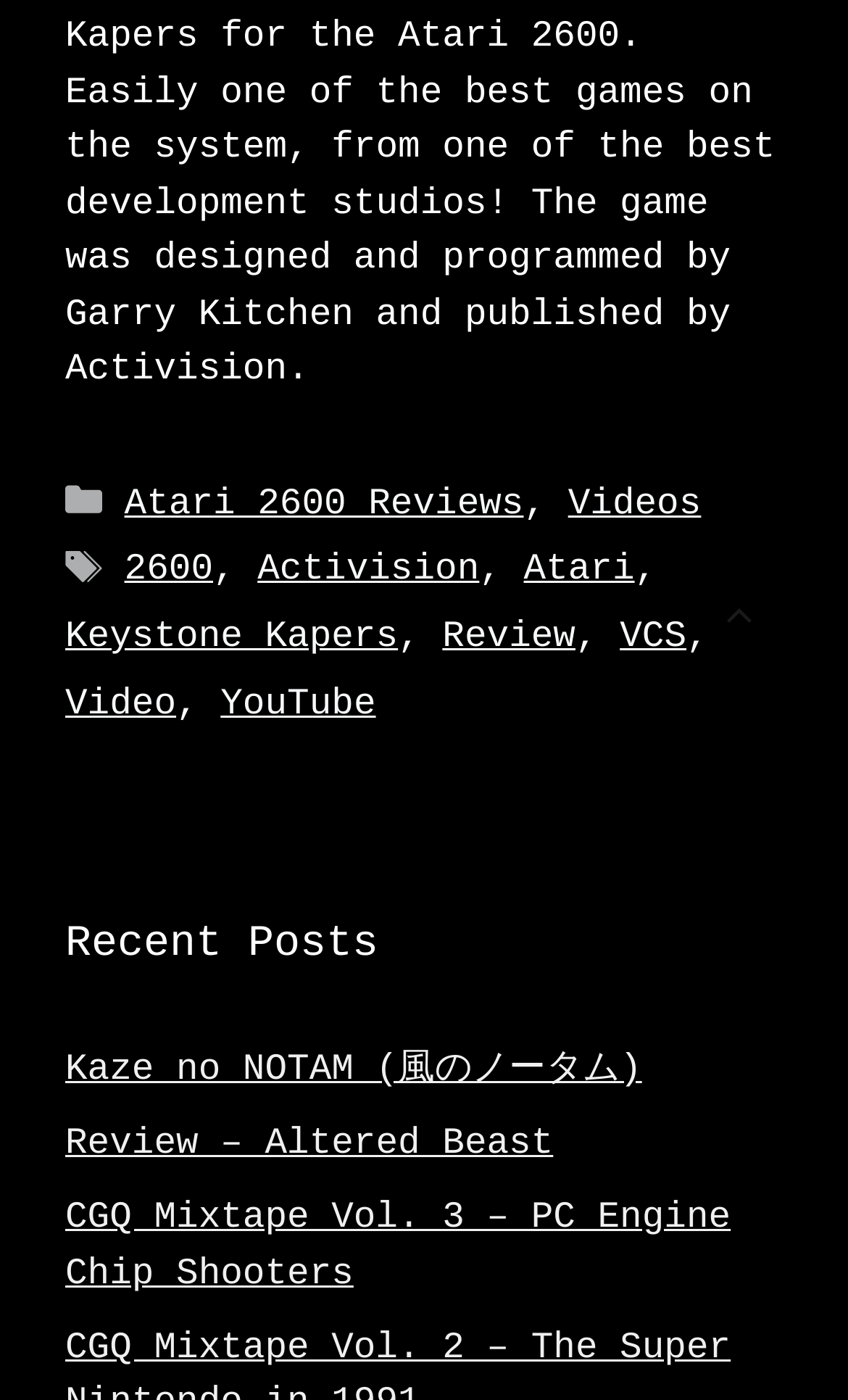Specify the bounding box coordinates of the region I need to click to perform the following instruction: "View Altered Beast review". The coordinates must be four float numbers in the range of 0 to 1, i.e., [left, top, right, bottom].

[0.077, 0.804, 0.652, 0.833]